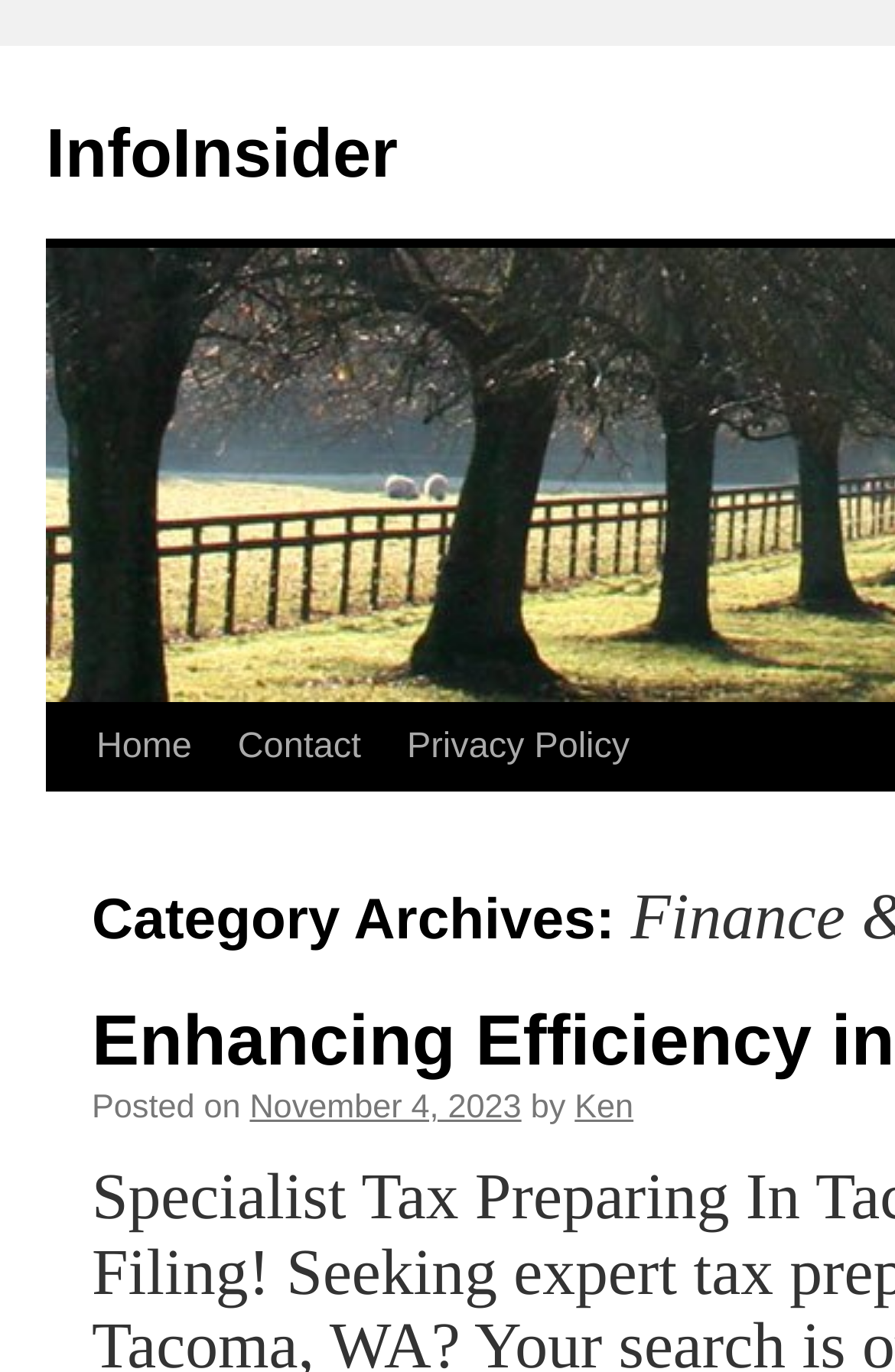Detail the various sections and features of the webpage.

The webpage is titled "Finance & Money | InfoInsider" and appears to be a blog or news website. At the top left, there is a link to "InfoInsider", which is likely the website's logo or main navigation link. Below this, there is a "Skip to content" link, which suggests that the website has a main content area.

The main navigation menu is located below the "Skip to content" link, with three links: "Home", "Contact", and "Privacy Policy", arranged horizontally from left to right.

The main content area appears to be a single article or post, with a publication date and author information displayed. The publication date, "November 4, 2023", is located near the top of the content area, preceded by the text "Posted on". The author's name, "Ken", is displayed to the right of the publication date, preceded by the text "by".